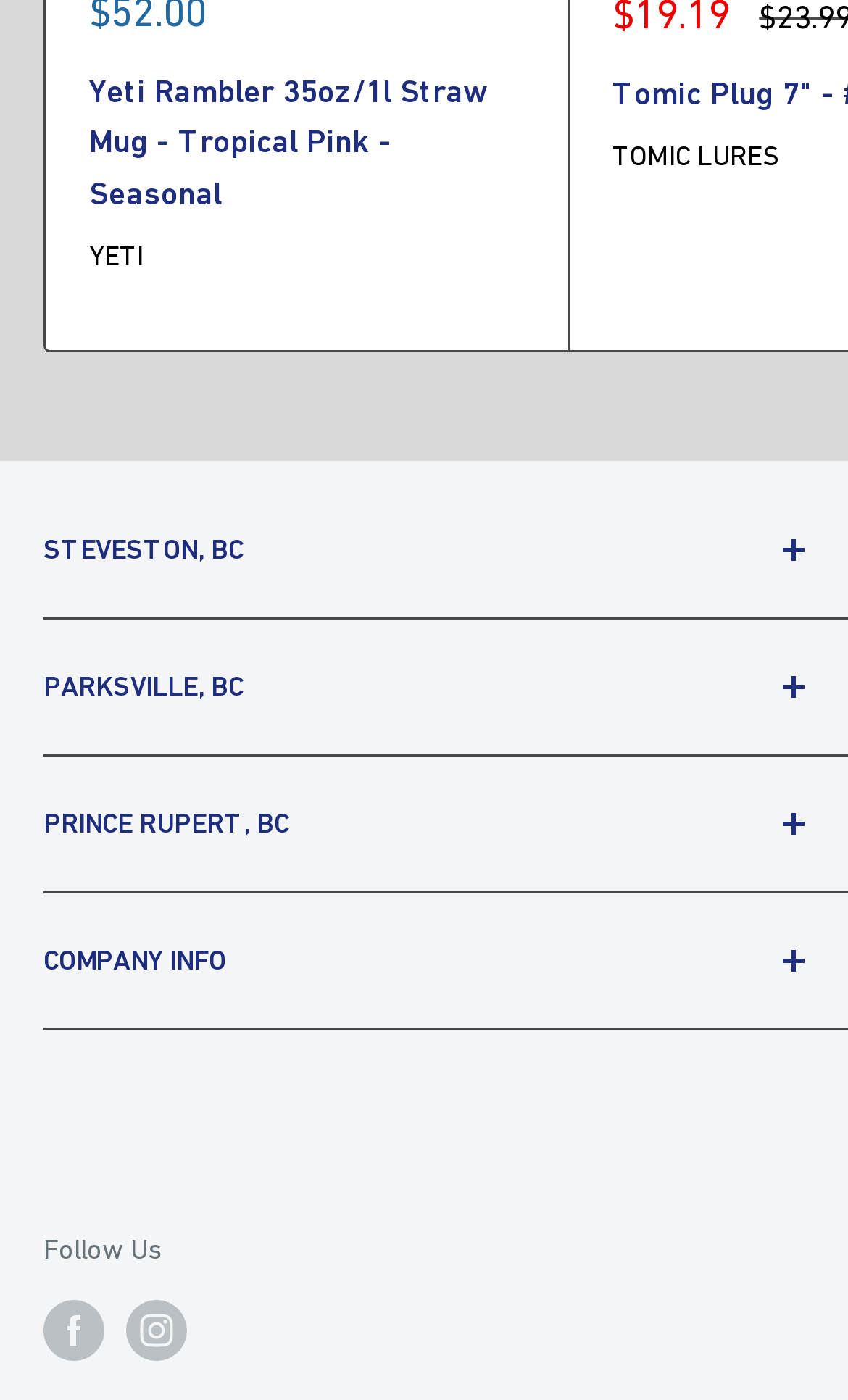Given the element description "Shipping Policy" in the screenshot, predict the bounding box coordinates of that UI element.

[0.051, 0.906, 0.897, 0.955]